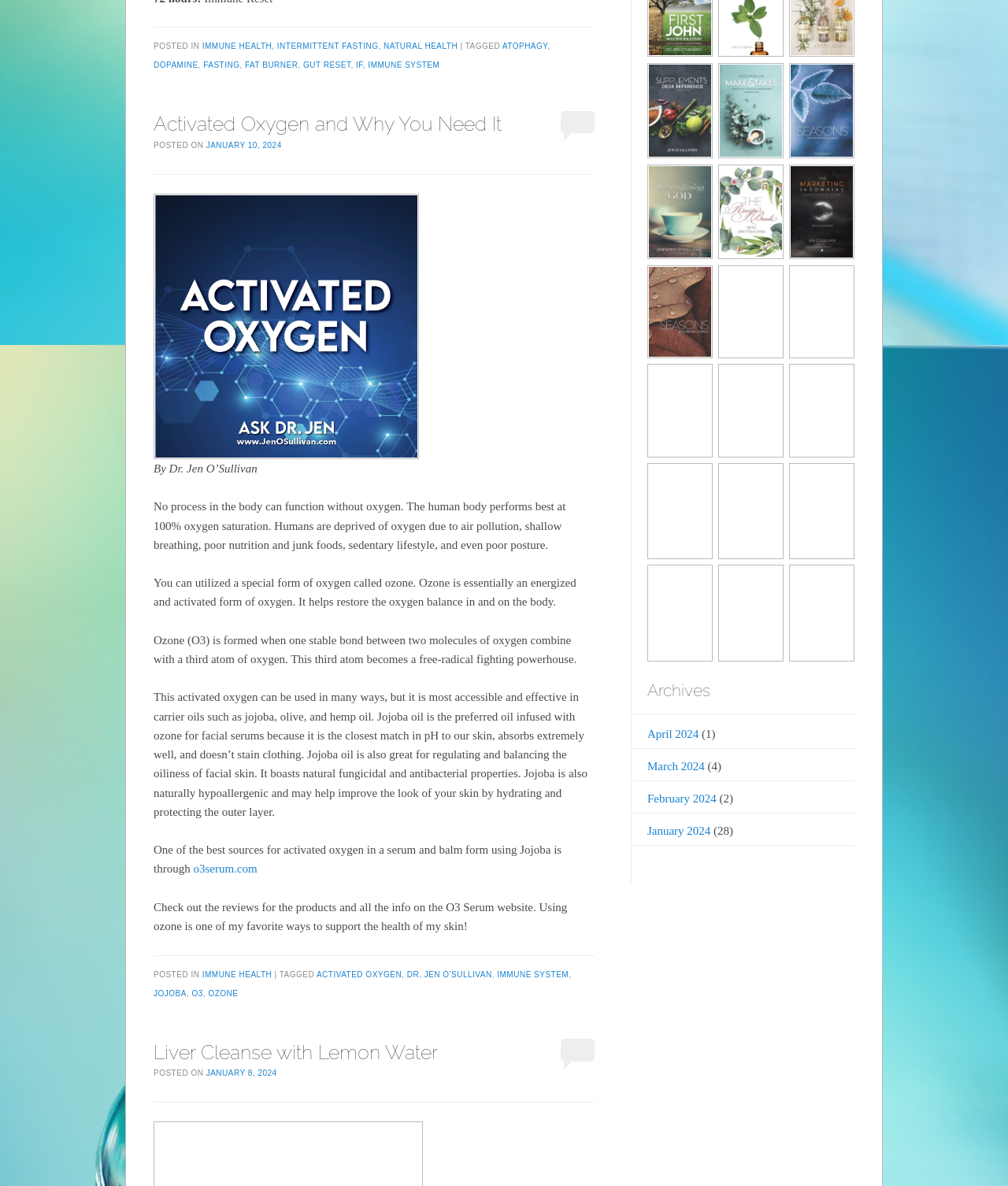Determine the bounding box coordinates of the section I need to click to execute the following instruction: "Visit the 'o3serum.com' website". Provide the coordinates as four float numbers between 0 and 1, i.e., [left, top, right, bottom].

[0.192, 0.727, 0.255, 0.738]